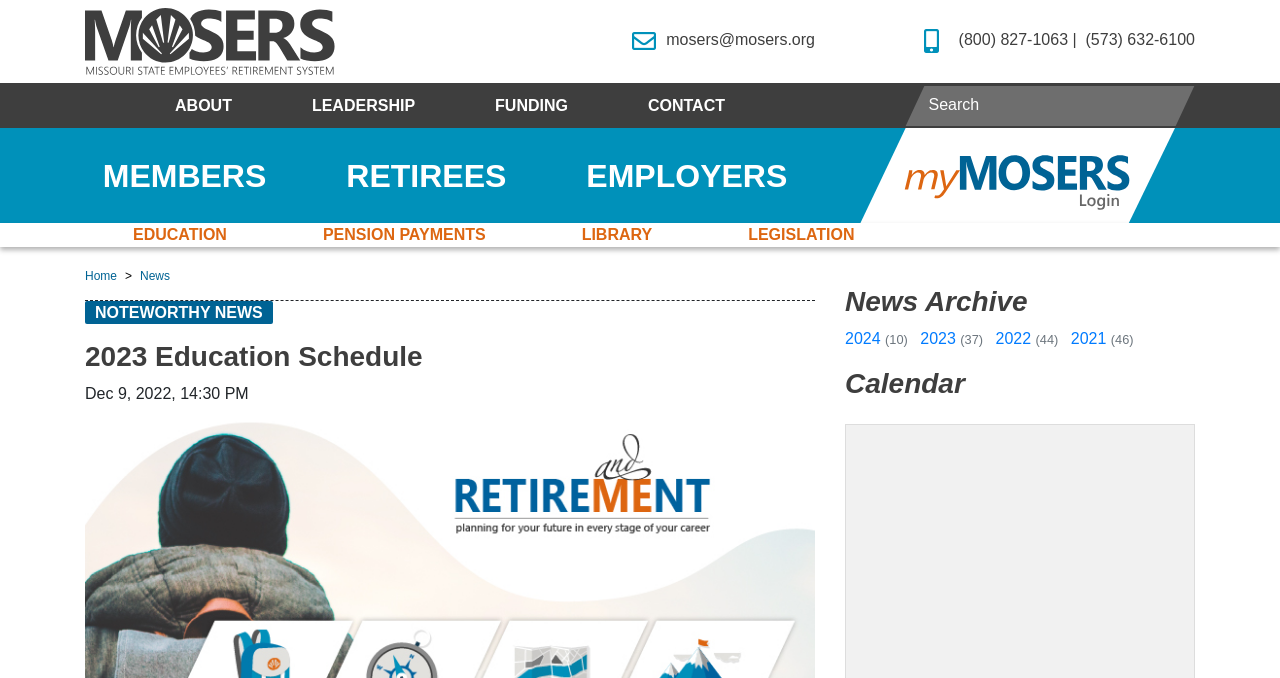Show the bounding box coordinates for the HTML element described as: "aria-describedby="SearchInfo-1" placeholder="Search" title="Search input"".

[0.724, 0.136, 0.92, 0.174]